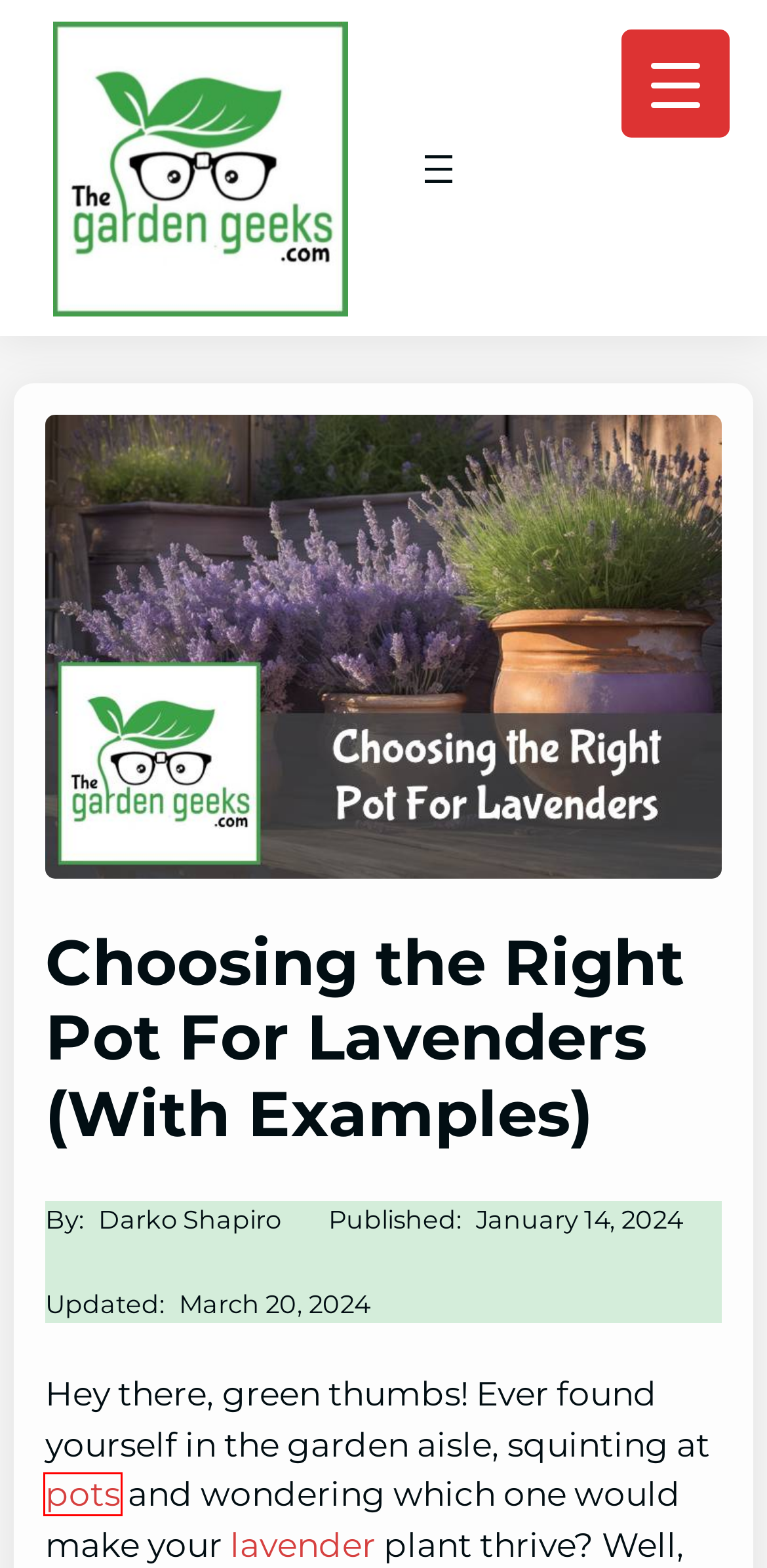Analyze the screenshot of a webpage with a red bounding box and select the webpage description that most accurately describes the new page resulting from clicking the element inside the red box. Here are the candidates:
A. Why is My Lavender Drying Out?
B. Plant Revive | The Garden Geeks
C. Stop Slugs Eating Hostas in Pots (3 Hacks That Actually Work)
D. How to Revive a Wilting Orchid
E. Which Lavender Plant is the Hardiest?
F. Choosing the Best Pots for Growing Orchids (with Examples)
G. Home | The Garden Geeks
H. About | The Garden Geeks

C